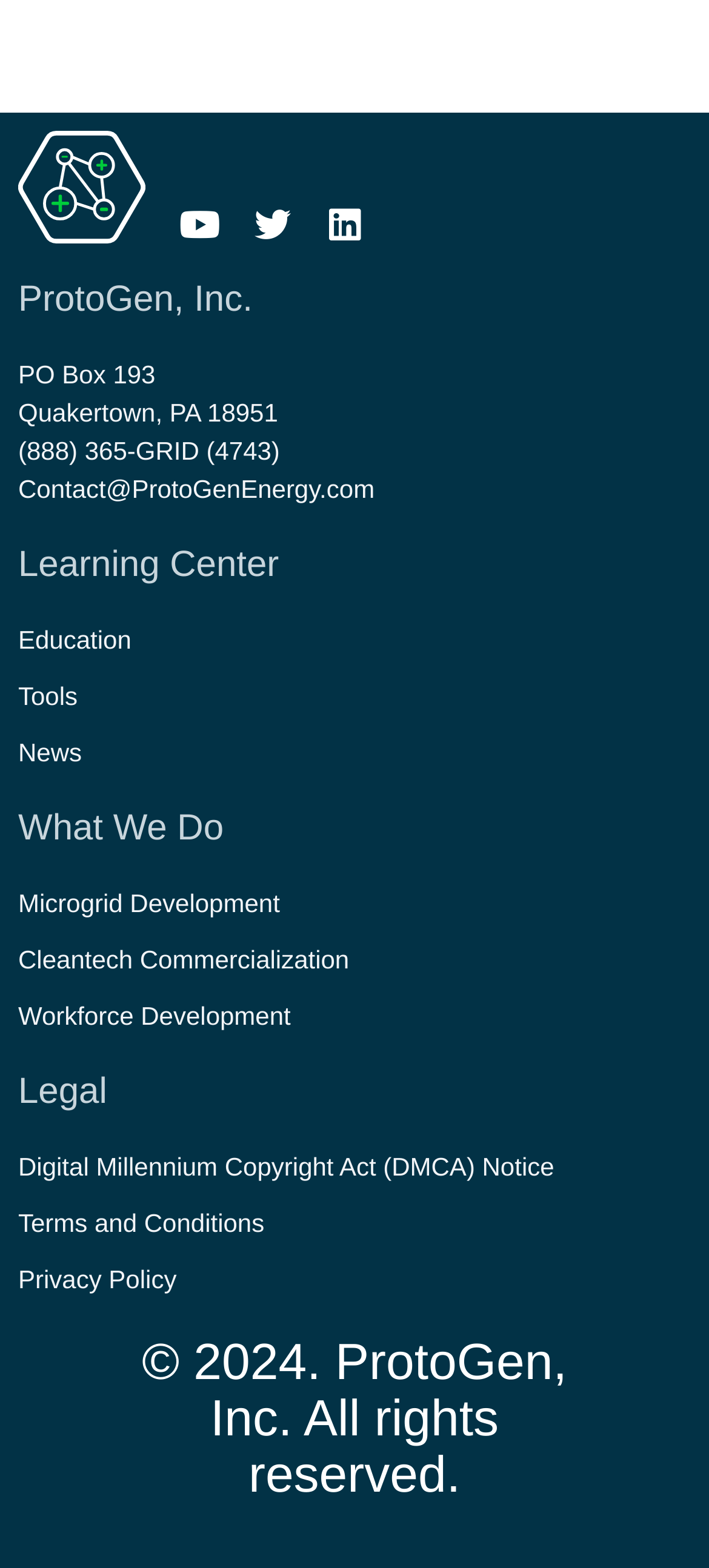What is the company name?
We need a detailed and exhaustive answer to the question. Please elaborate.

The company name can be found in the heading element with the text 'ProtoGen, Inc.' which is located at the top of the webpage.